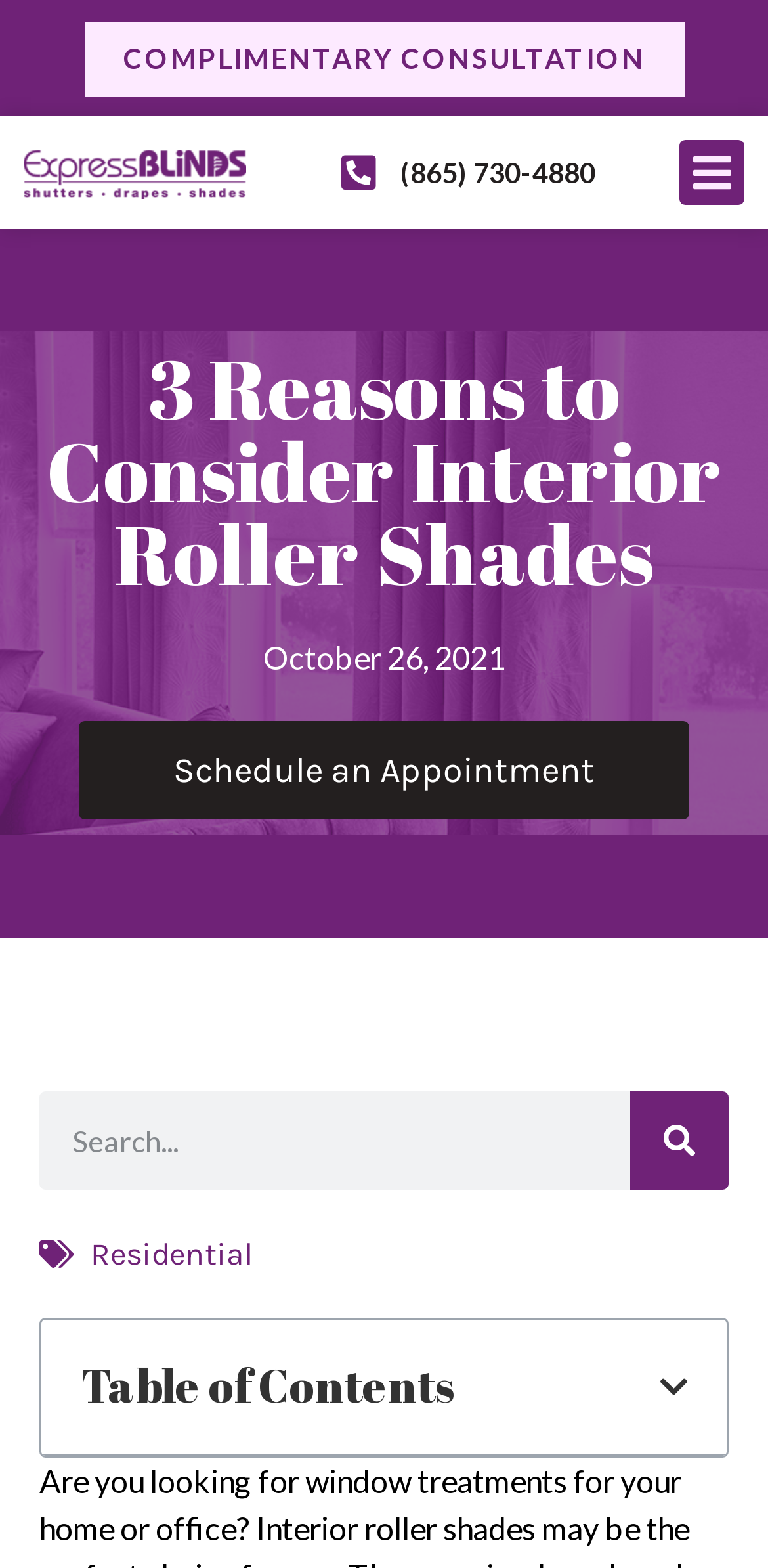What is the topic of the main heading on the webpage?
Please provide a detailed and comprehensive answer to the question.

I found the heading element with the text '3 Reasons to Consider Interior Roller Shades' which suggests that the main topic of the webpage is about interior roller shades.